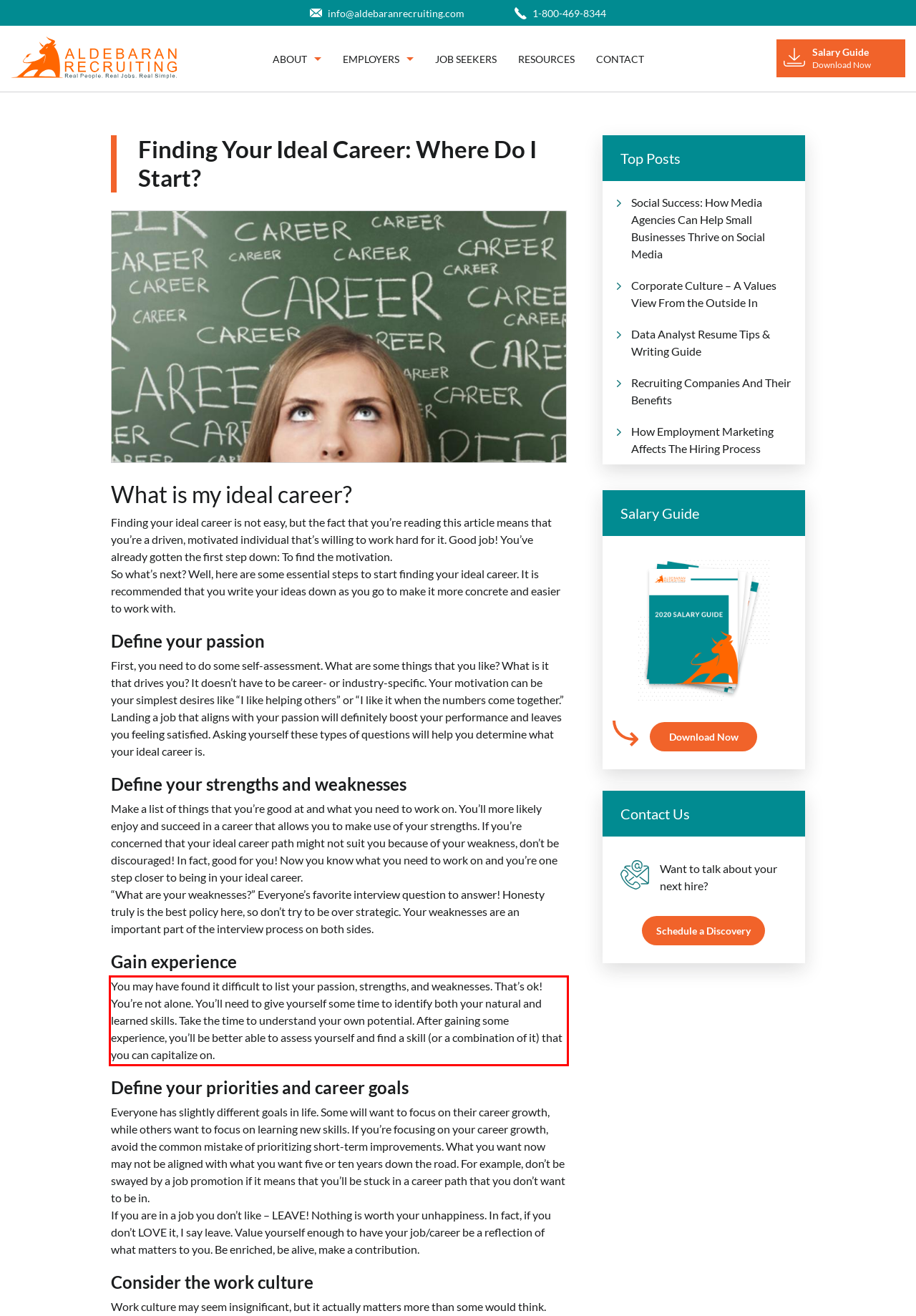Identify and transcribe the text content enclosed by the red bounding box in the given screenshot.

You may have found it difficult to list your passion, strengths, and weaknesses. That’s ok! You’re not alone. You’ll need to give yourself some time to identify both your natural and learned skills. Take the time to understand your own potential. After gaining some experience, you’ll be better able to assess yourself and find a skill (or a combination of it) that you can capitalize on.